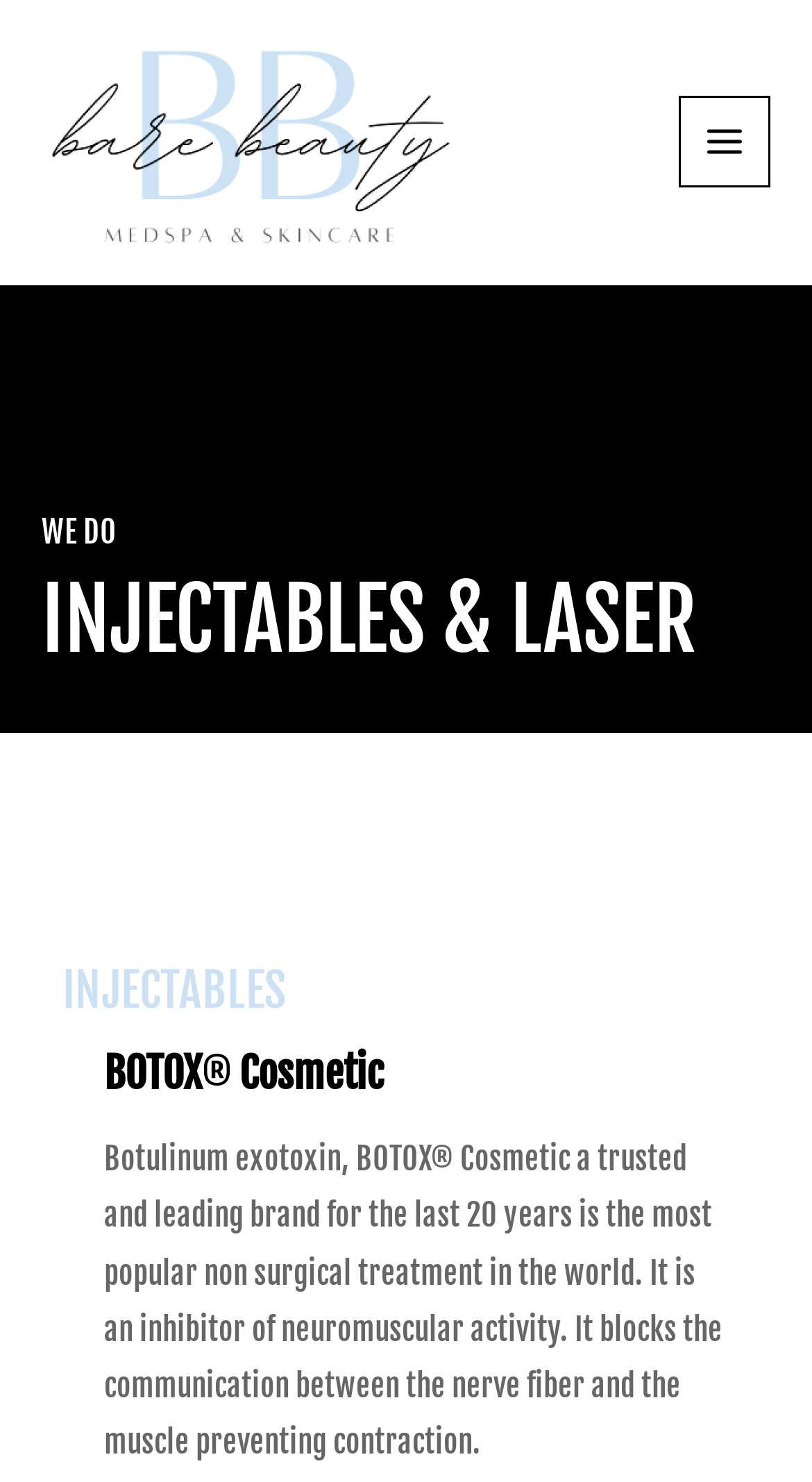Illustrate the webpage's structure and main components comprehensively.

The webpage is about Bare Beauty Skin MedSpa, a medical spa located in Milwaukee and Mequon, Wisconsin. At the top left of the page, there is a link. To the right of the link, there is a main menu button. 

Below the main menu button, there is an image. To the left of the image, the title "WE DO" is displayed. Next to "WE DO", the heading "INJECTABLES & LASER" is prominently displayed, taking up most of the width of the page. 

Below the title, there are three headings stacked on top of each other. The first heading is "INJECTABLES", followed by "BOTOX® Cosmetic". The third heading is a detailed description of BOTOX® Cosmetic, which is a trusted and leading brand for non-surgical treatments. The description explains that it is an inhibitor of neuromuscular activity, blocking communication between nerve fibers and muscles to prevent contraction.